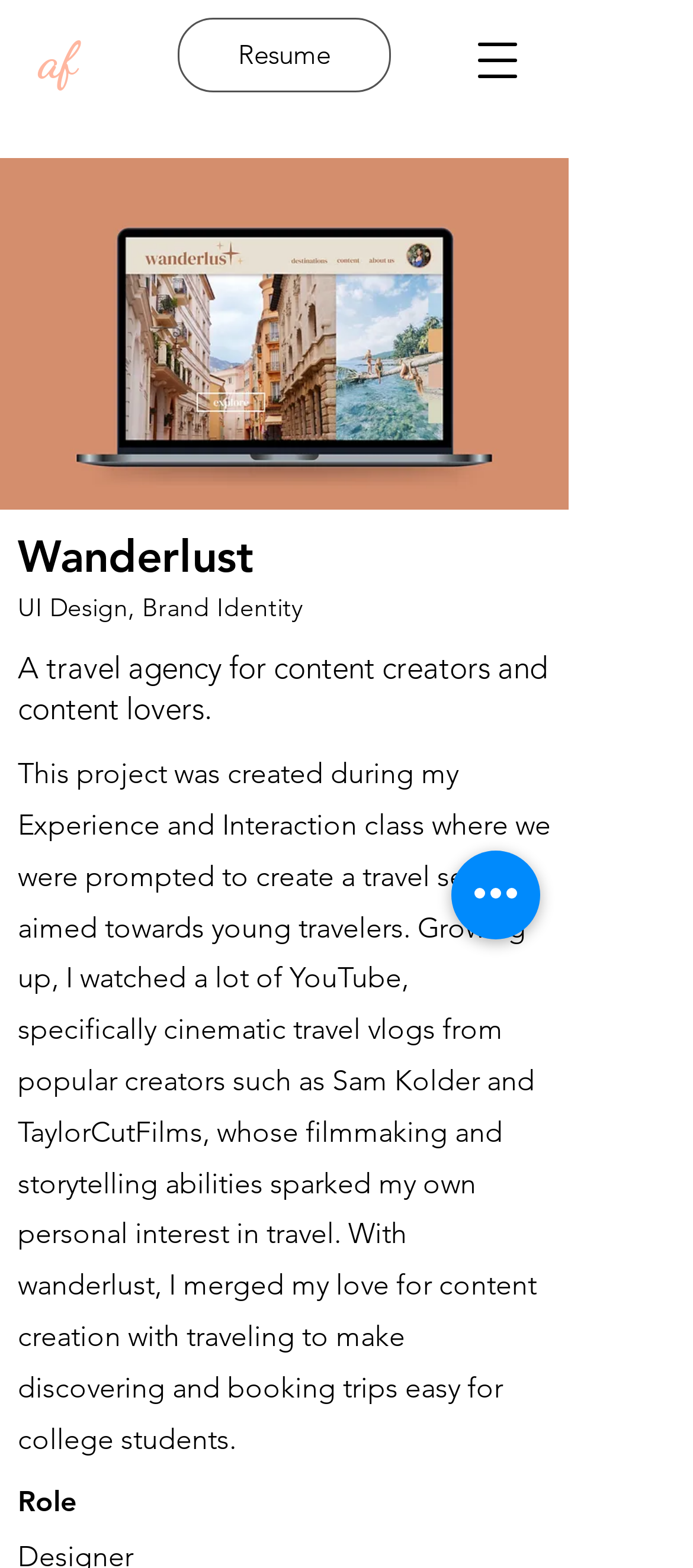What inspired the author to create the travel agency?
Answer the question with detailed information derived from the image.

The inspiration behind the travel agency can be found in the paragraph of text with bounding box coordinates [0.026, 0.483, 0.795, 0.928]. The text mentions that the author was inspired by cinematic travel vlogs from popular creators such as Sam Kolder and TaylorCutFilms, which sparked their interest in travel.